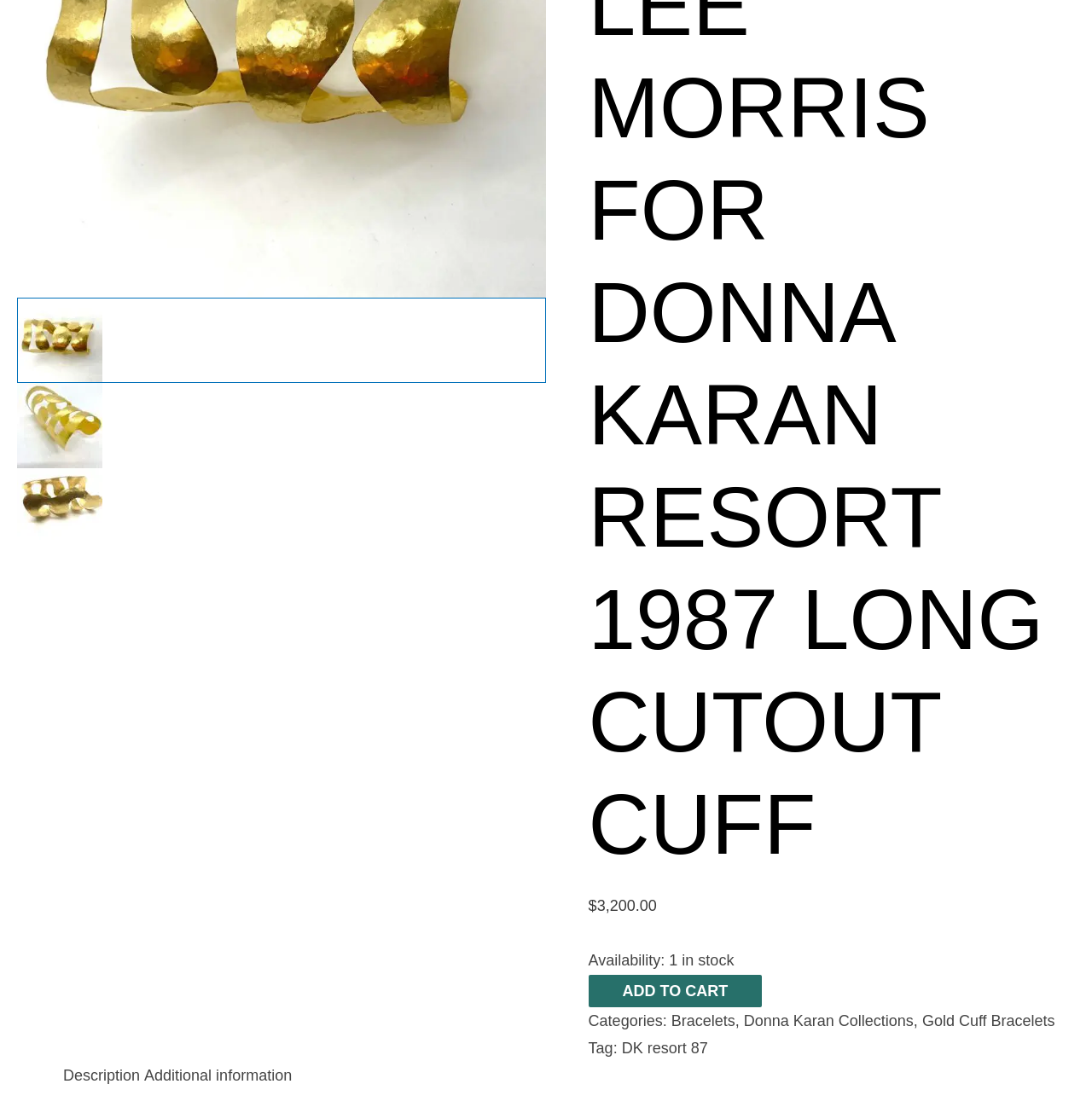Extract the bounding box coordinates of the UI element described: "I already shared". Provide the coordinates in the format [left, top, right, bottom] with values ranging from 0 to 1.

None